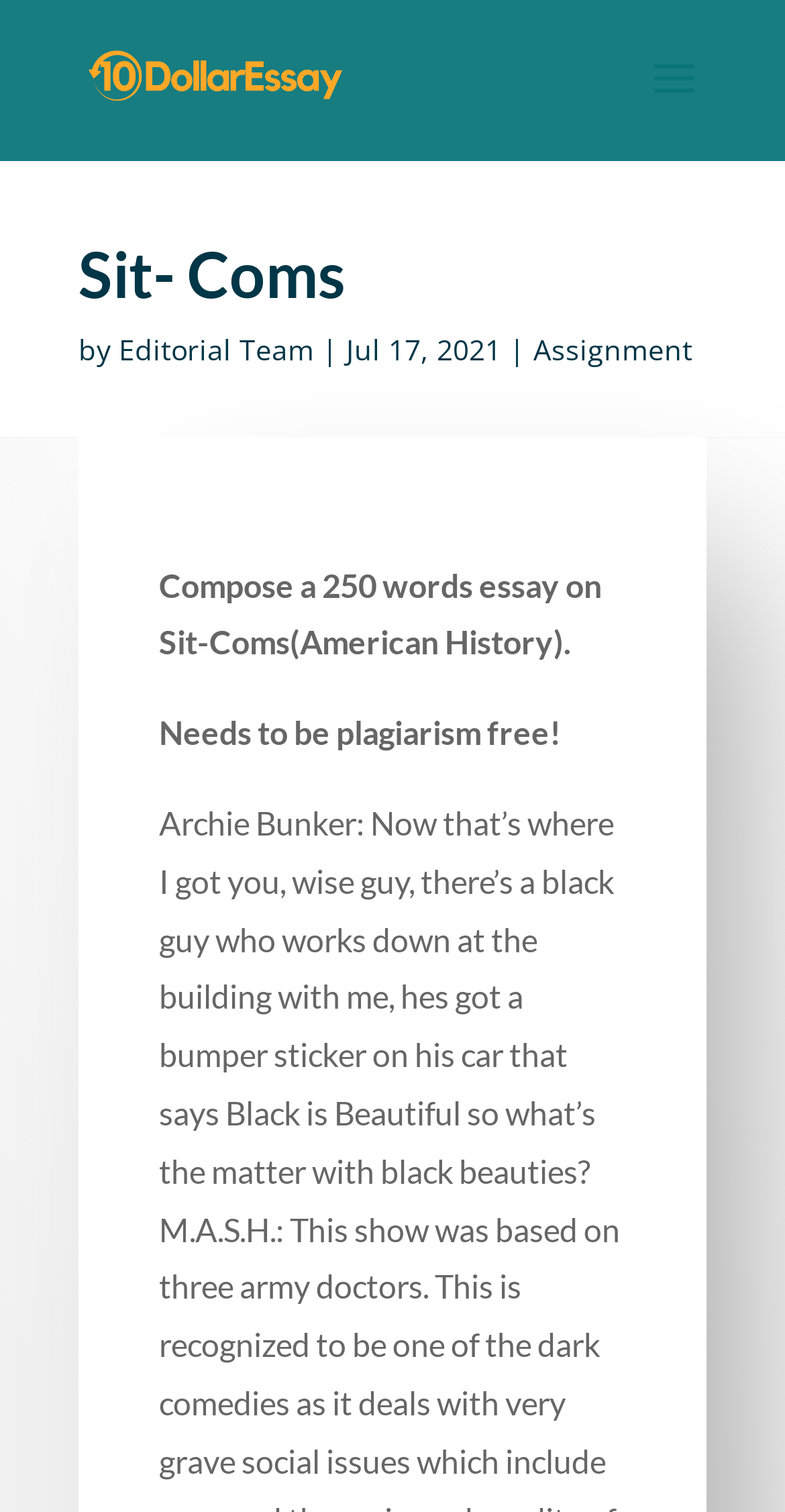What is the requirement for the essay mentioned on the webpage? Please answer the question using a single word or phrase based on the image.

Plagiarism free